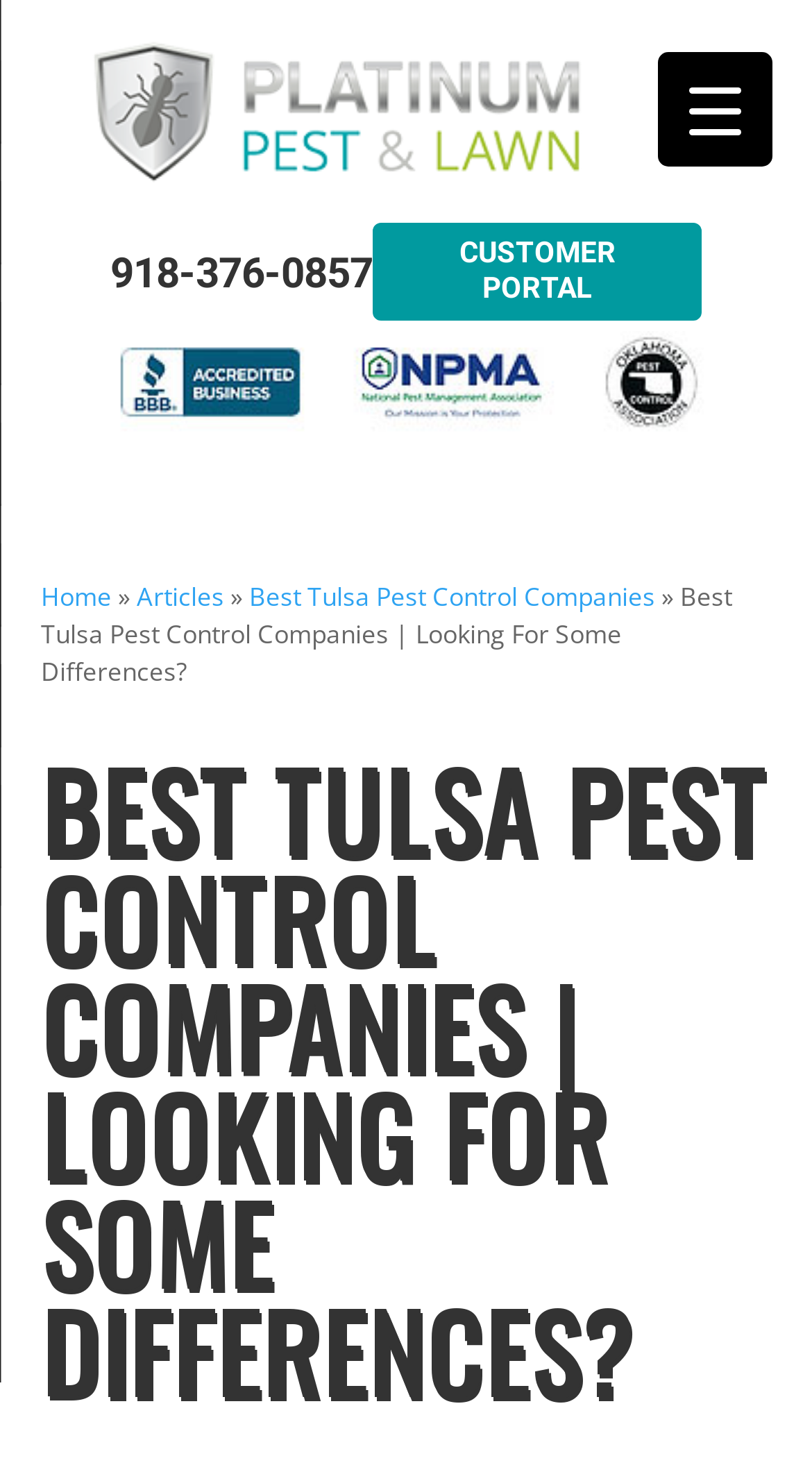What is the phone number to call for pest control? From the image, respond with a single word or brief phrase.

918-376-0857